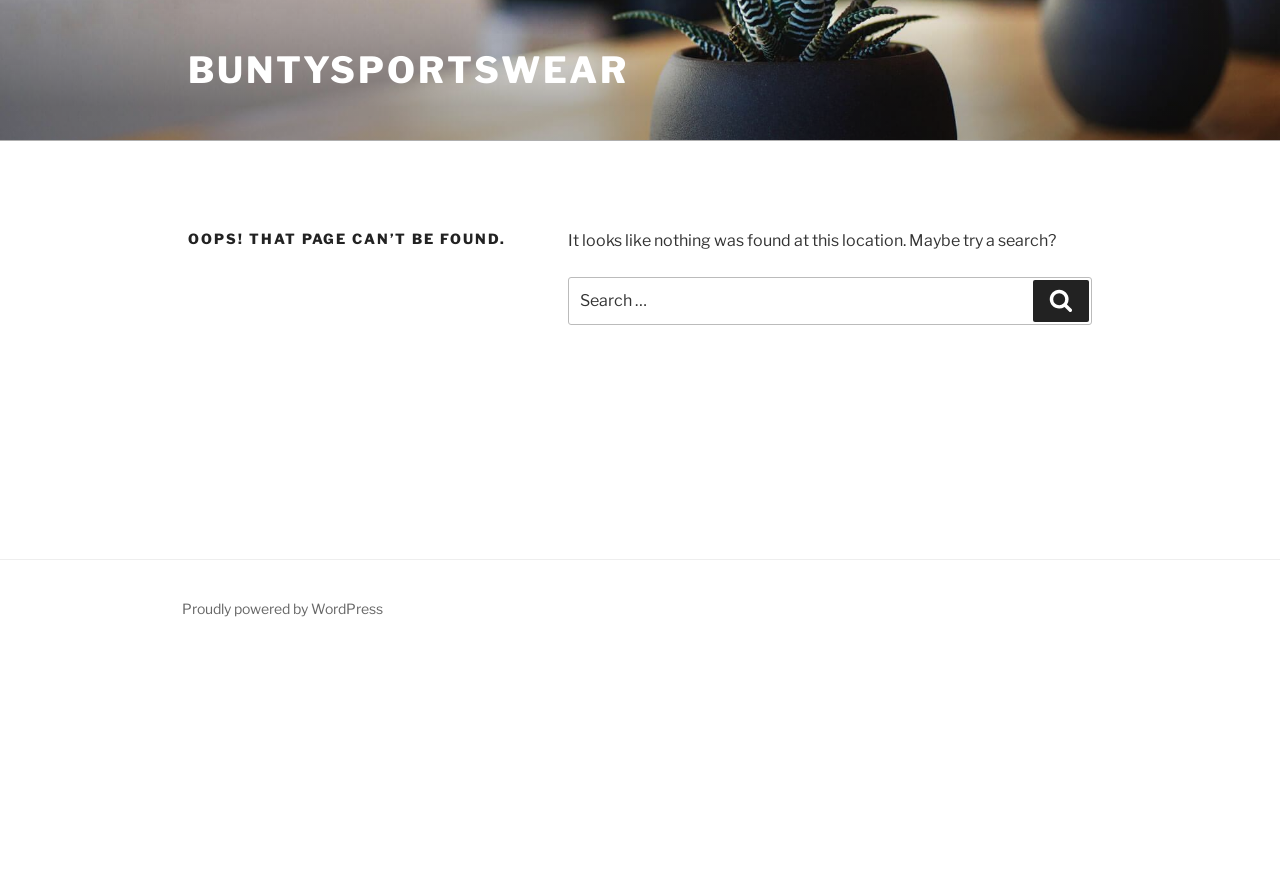Reply to the question with a brief word or phrase: What is the purpose of the page?

Error page